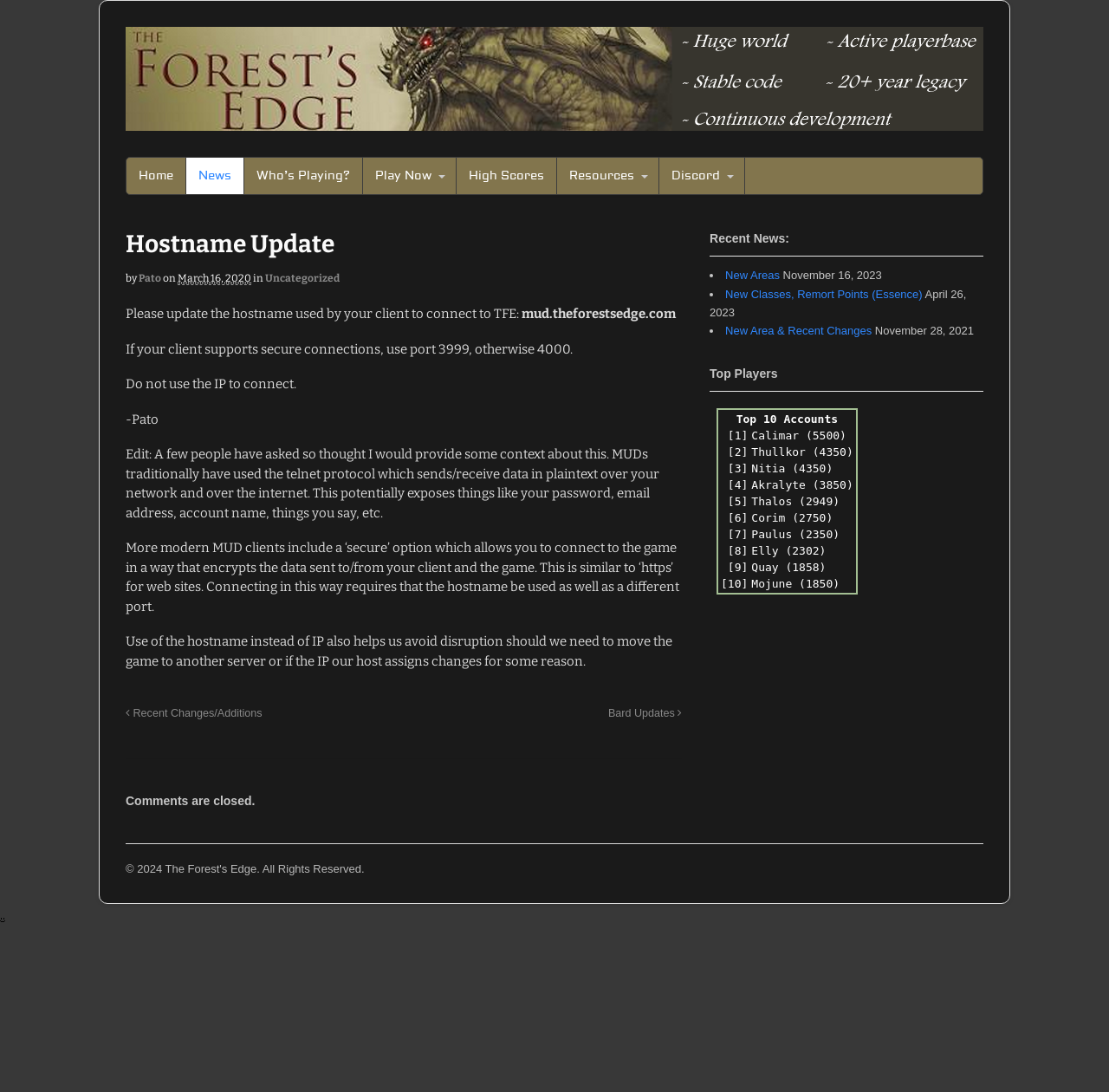Determine the bounding box coordinates of the clickable region to execute the instruction: "Click on the 'Home' link". The coordinates should be four float numbers between 0 and 1, denoted as [left, top, right, bottom].

[0.114, 0.144, 0.167, 0.178]